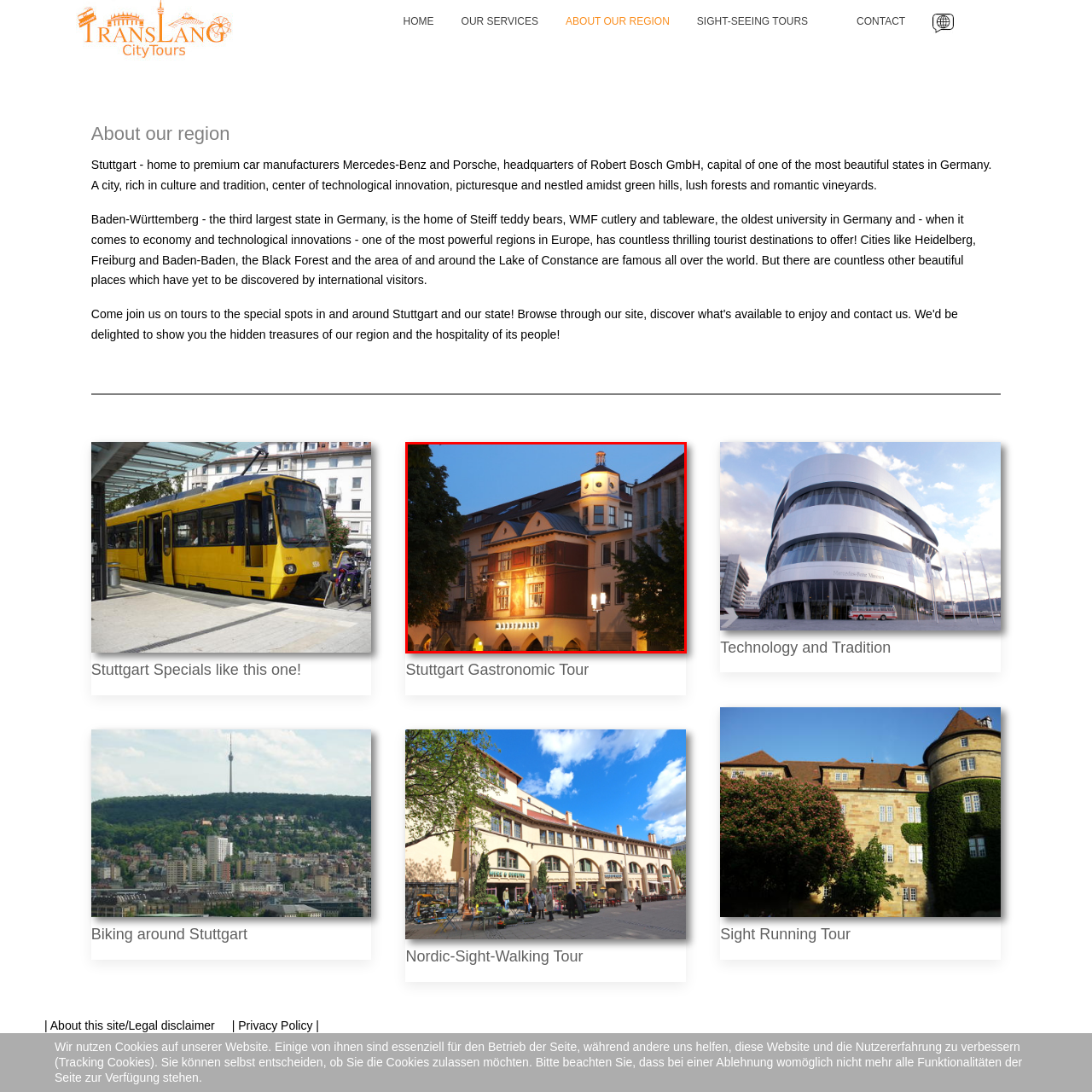What is the likely purpose of the setting in the image?
Observe the image within the red bounding box and respond to the question with a detailed answer, relying on the image for information.

The caption suggests that the setting is likely part of Stuttgart's vibrant gastronomy scene, as reflected in the context of related local tours and activities that celebrate the city's rich culinary heritage, implying that the Markthalle is a hub for food-related activities.